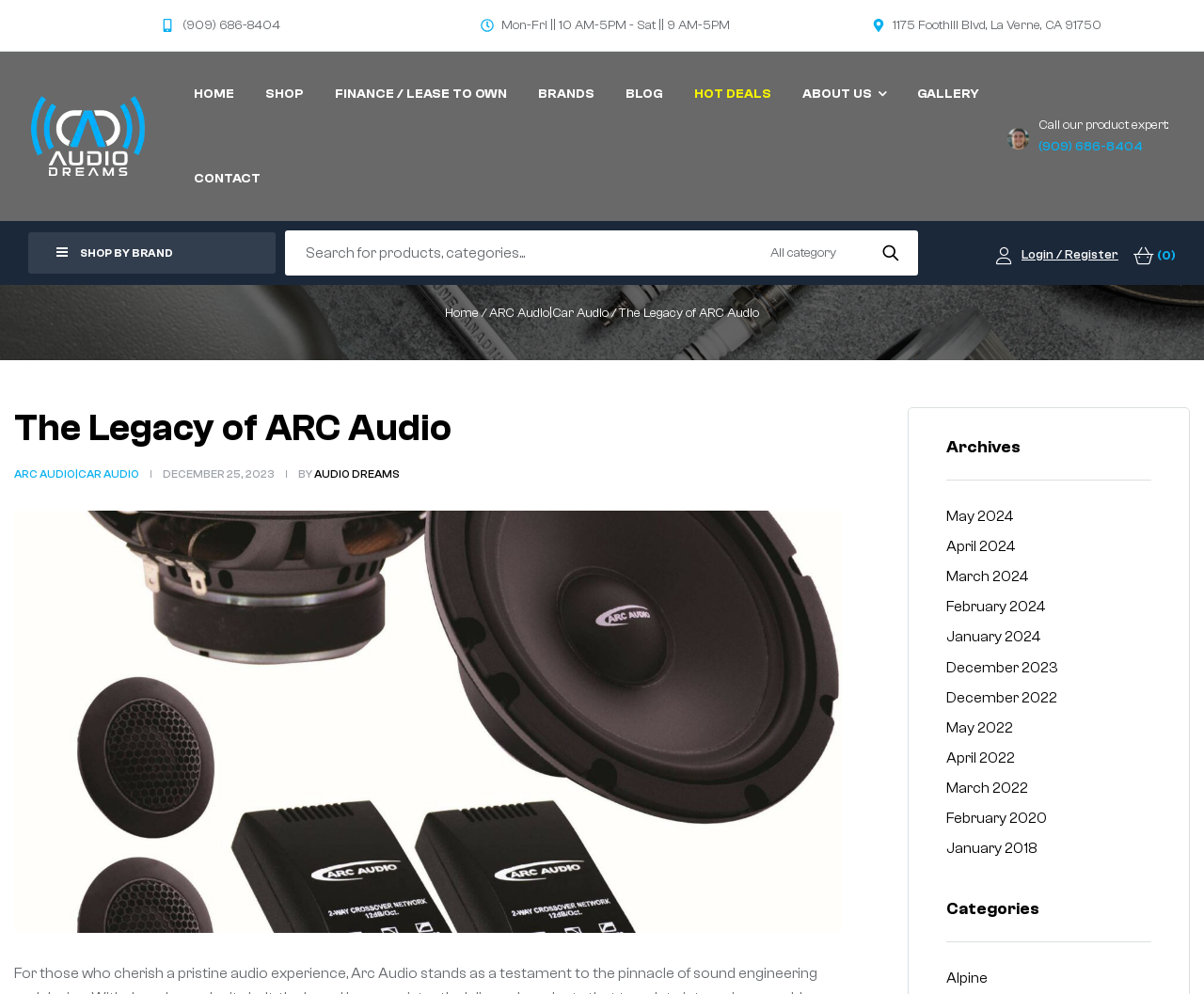Pinpoint the bounding box coordinates of the area that should be clicked to complete the following instruction: "Search for products". The coordinates must be given as four float numbers between 0 and 1, i.e., [left, top, right, bottom].

[0.238, 0.234, 0.761, 0.275]